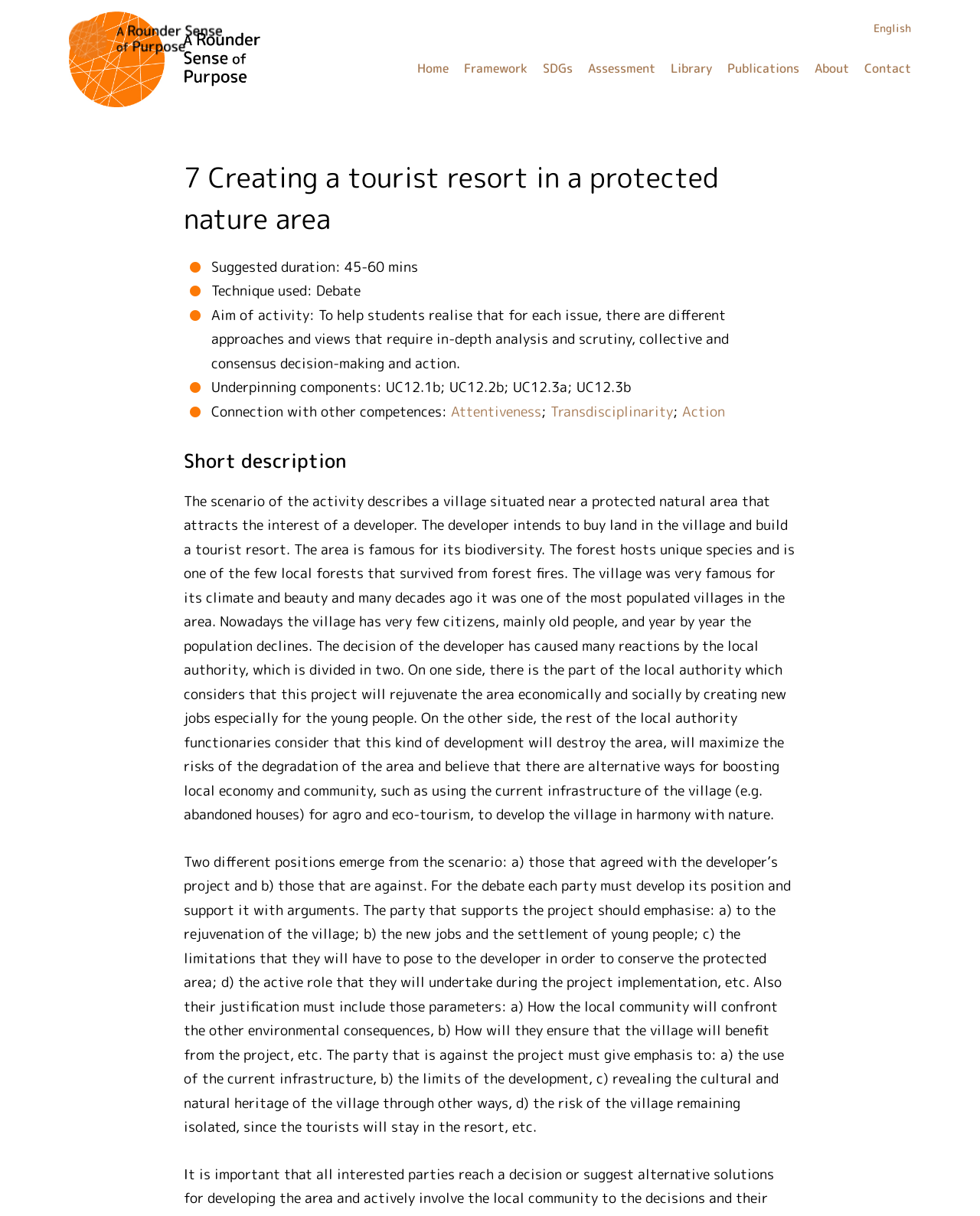Can you find the bounding box coordinates of the area I should click to execute the following instruction: "Explore the Library"?

[0.684, 0.047, 0.727, 0.065]